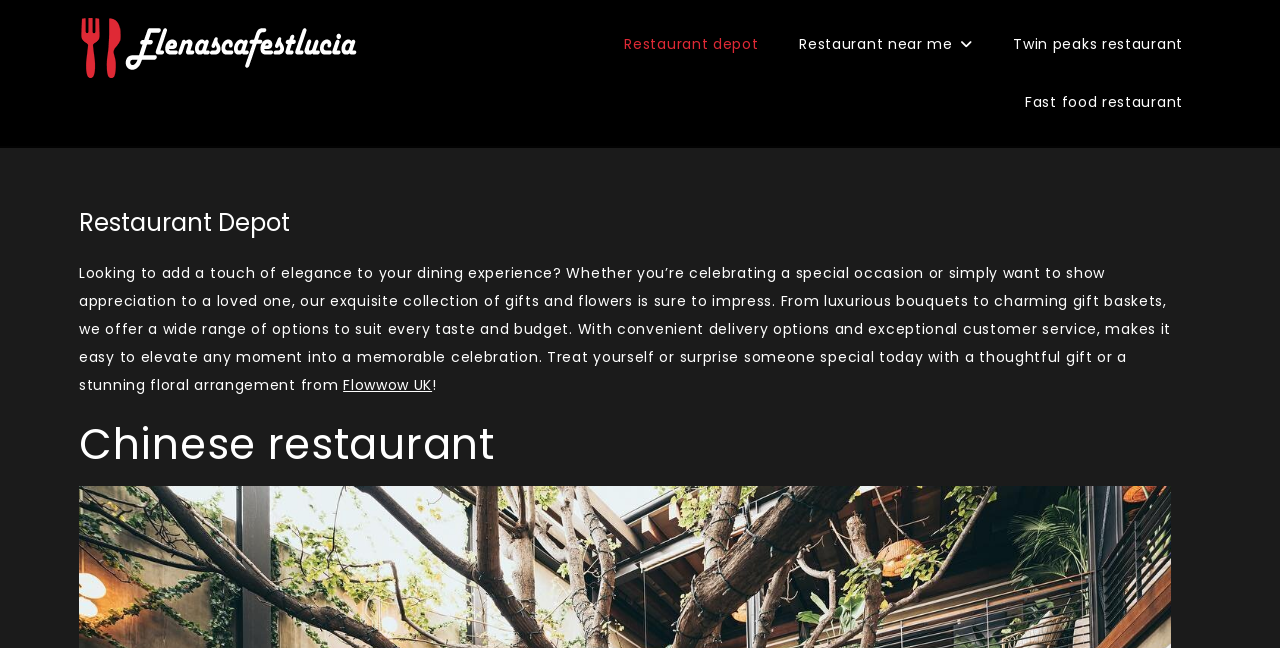What is the purpose of the gifts and flowers collection?
Can you provide a detailed and comprehensive answer to the question?

By reading the static text element, I understood that the gifts and flowers collection is intended to help users elevate any moment into a memorable celebration, whether it's a special occasion or simply to show appreciation to a loved one.